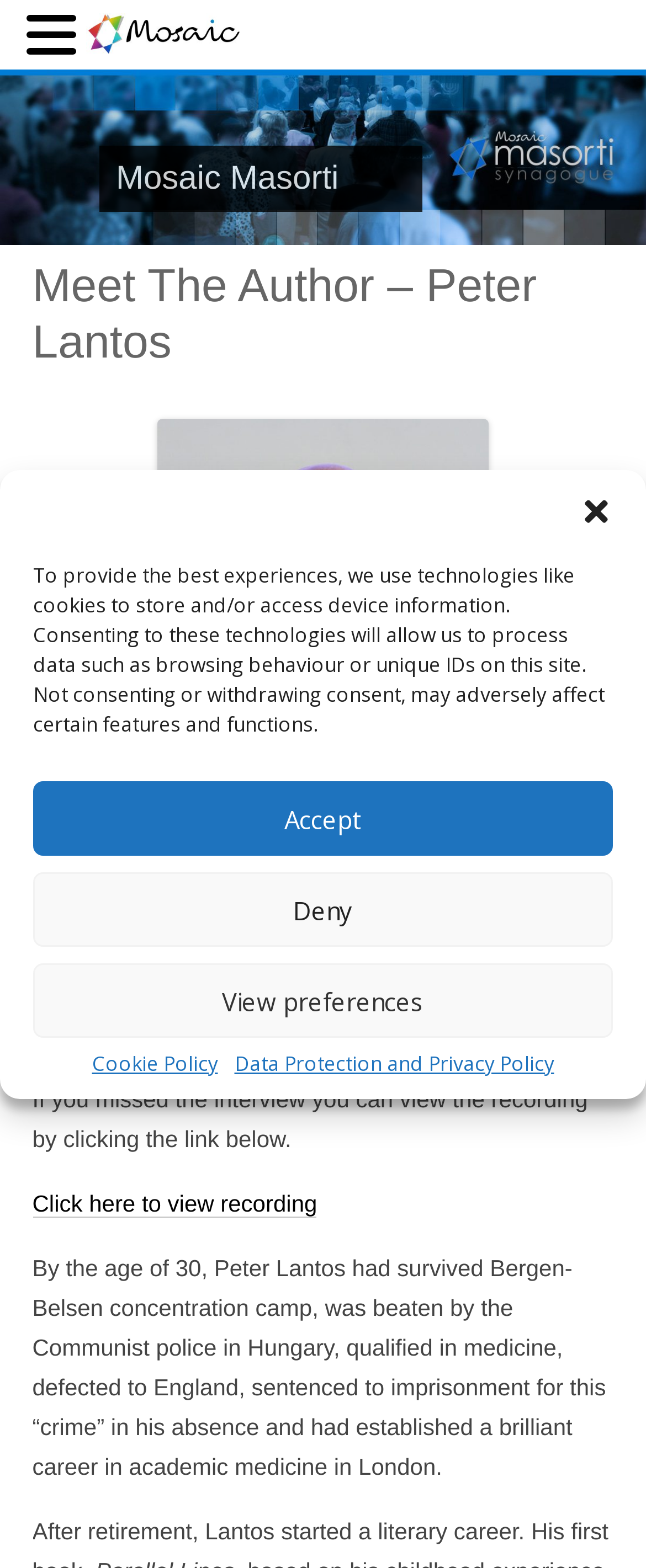Can you find and provide the title of the webpage?

Meet The Author – Peter Lantos